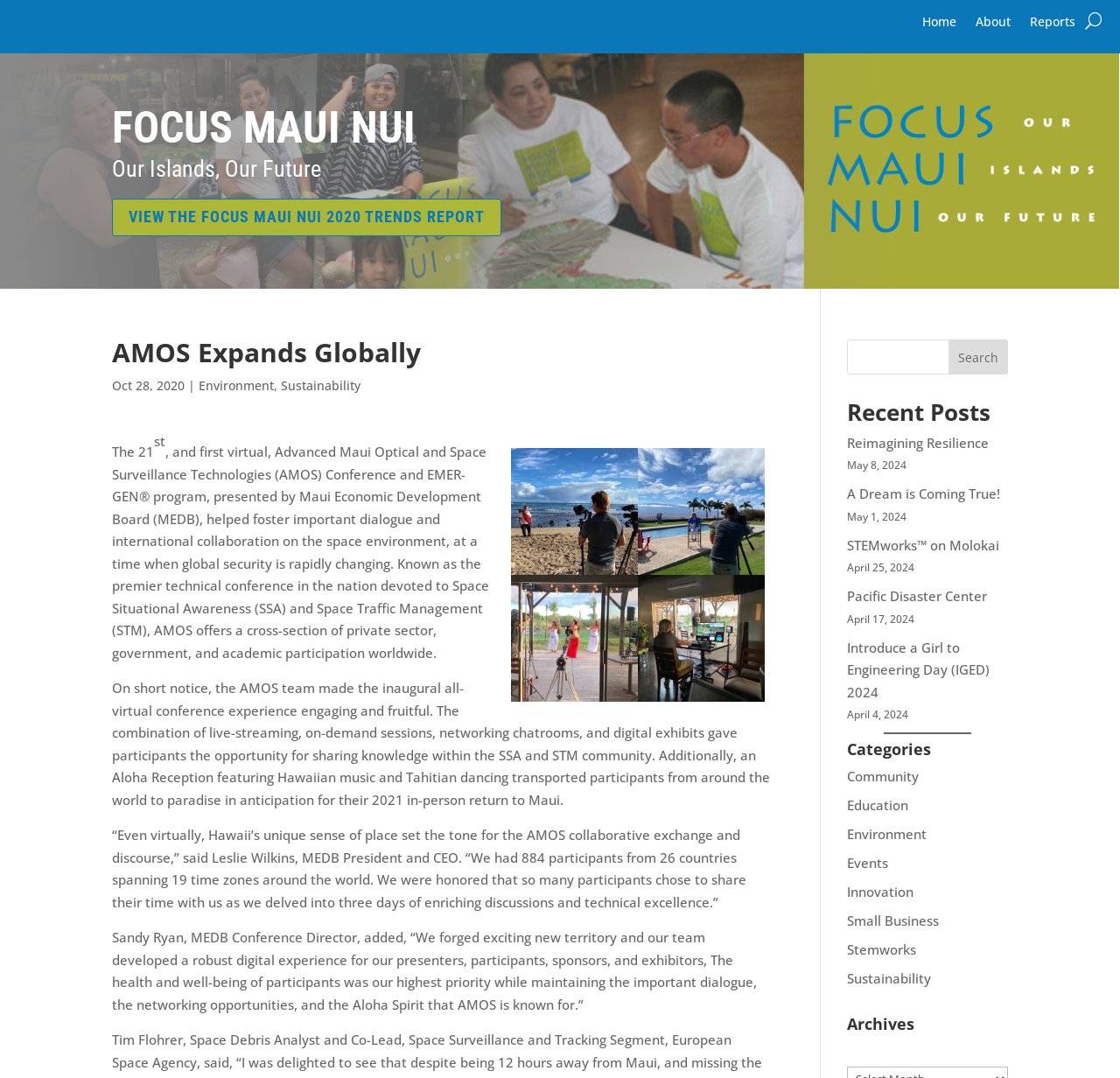Write an extensive caption that covers every aspect of the webpage.

The webpage is titled "AMOS Expands Globally - Focus Maui Nui" and has a prominent heading "FOCUS MAUI NUI" at the top. Below this heading, there is a link to view the "FOCUS MAUI NUI 2020 TRENDS REPORT". 

On the top-right corner, there are three links: "Home", "About", and "Reports". 

The main content of the webpage is divided into two sections. The left section has a heading "AMOS Expands Globally" and contains several paragraphs of text describing the 21st Advanced Maui Optical and Space Surveillance Technologies (AMOS) Conference and EMER-GEN program. The text explains how the conference fostered important dialogue and international collaboration on the space environment, and how the team made the inaugural all-virtual conference experience engaging and fruitful.

On the right side, there is a search bar with a button labeled "Search". Below the search bar, there is a section titled "Recent Posts" with several links to recent articles, each accompanied by a timestamp. The articles are titled "Reimagining Resilience", "A Dream is Coming True!", "STEMworks on Molokai", "Pacific Disaster Center", and "Introduce a Girl to Engineering Day (IGED) 2024". 

Further down, there is a horizontal separator, followed by a section titled "Categories" with several links to categories such as "Community", "Education", "Environment", "Events", "Innovation", "Small Business", "Stemworks", and "Sustainability". 

At the very bottom, there is a heading "Archives".